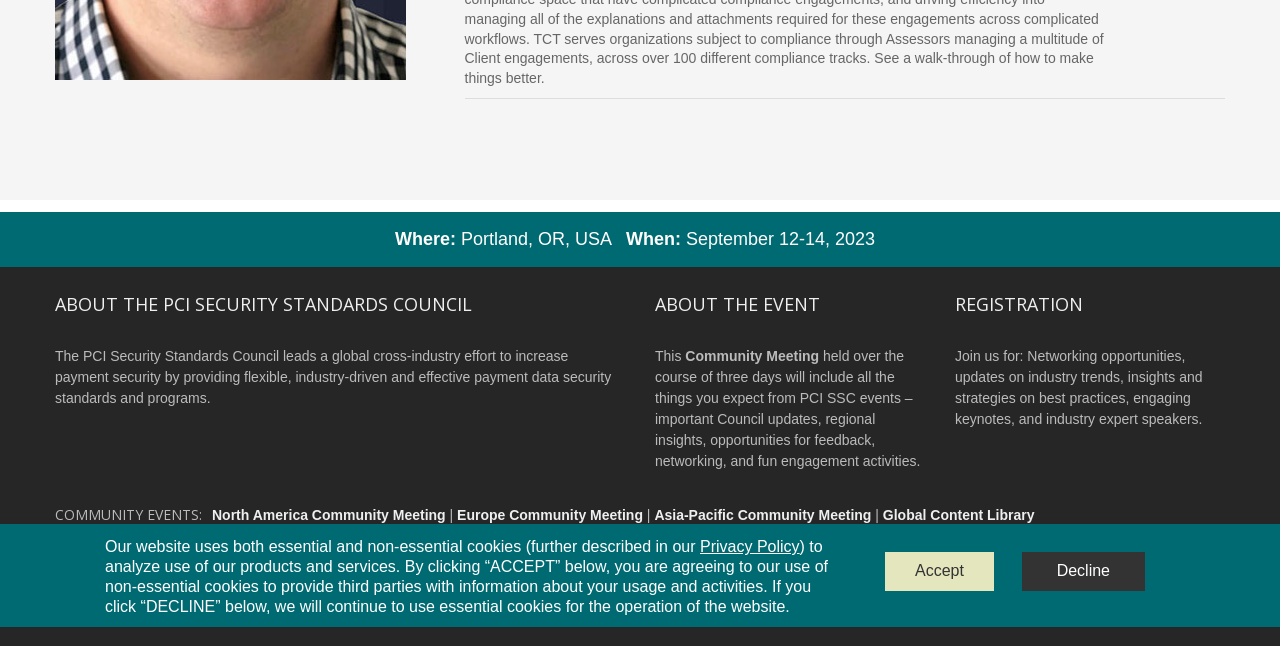Highlight the bounding box of the UI element that corresponds to this description: "Asia-Pacific Community Meeting".

[0.511, 0.785, 0.681, 0.81]